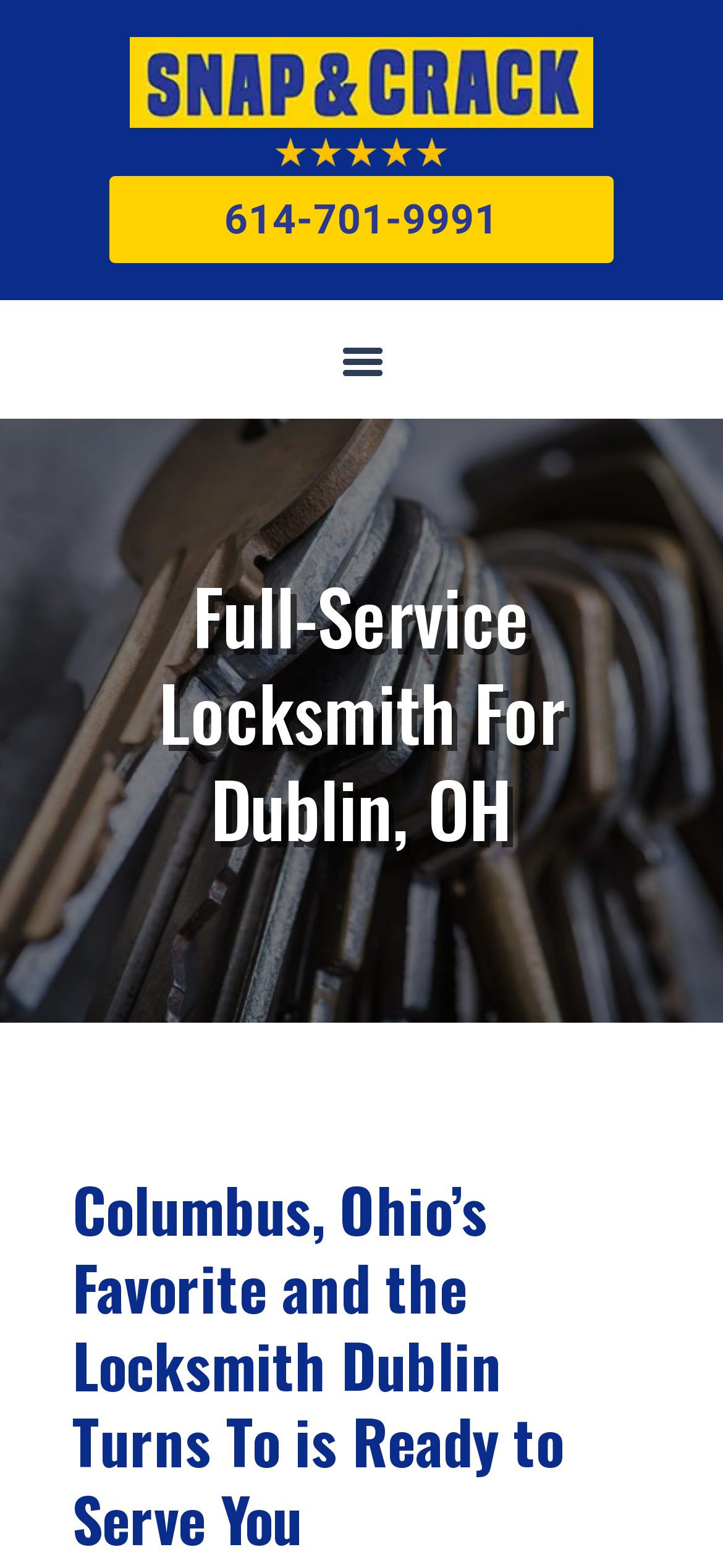Locate the UI element described by 614-701-9991 and provide its bounding box coordinates. Use the format (top-left x, top-left y, bottom-right x, bottom-right y) with all values as floating point numbers between 0 and 1.

[0.15, 0.112, 0.85, 0.168]